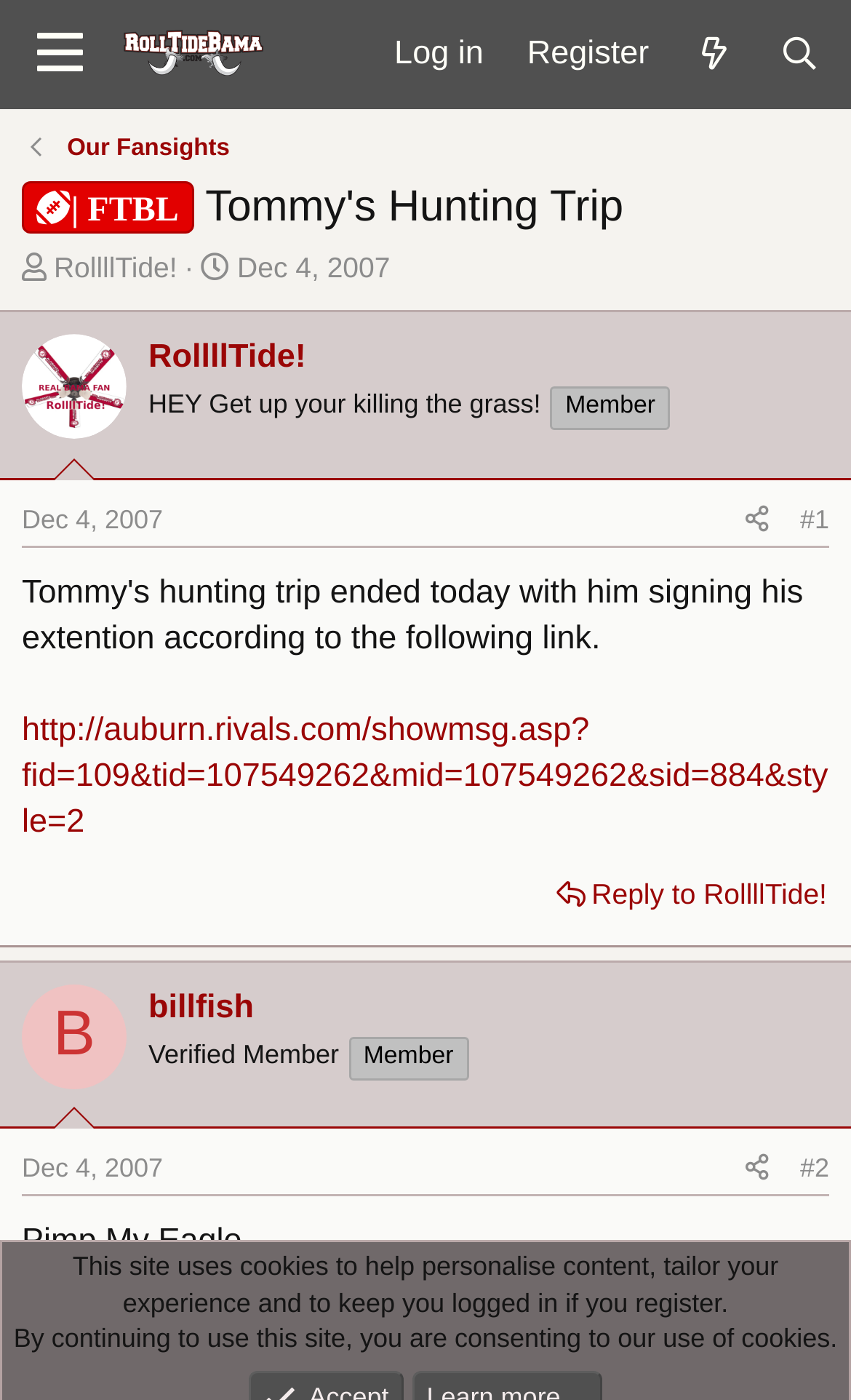What is the username of the second poster?
Please answer the question with a single word or phrase, referencing the image.

billfish